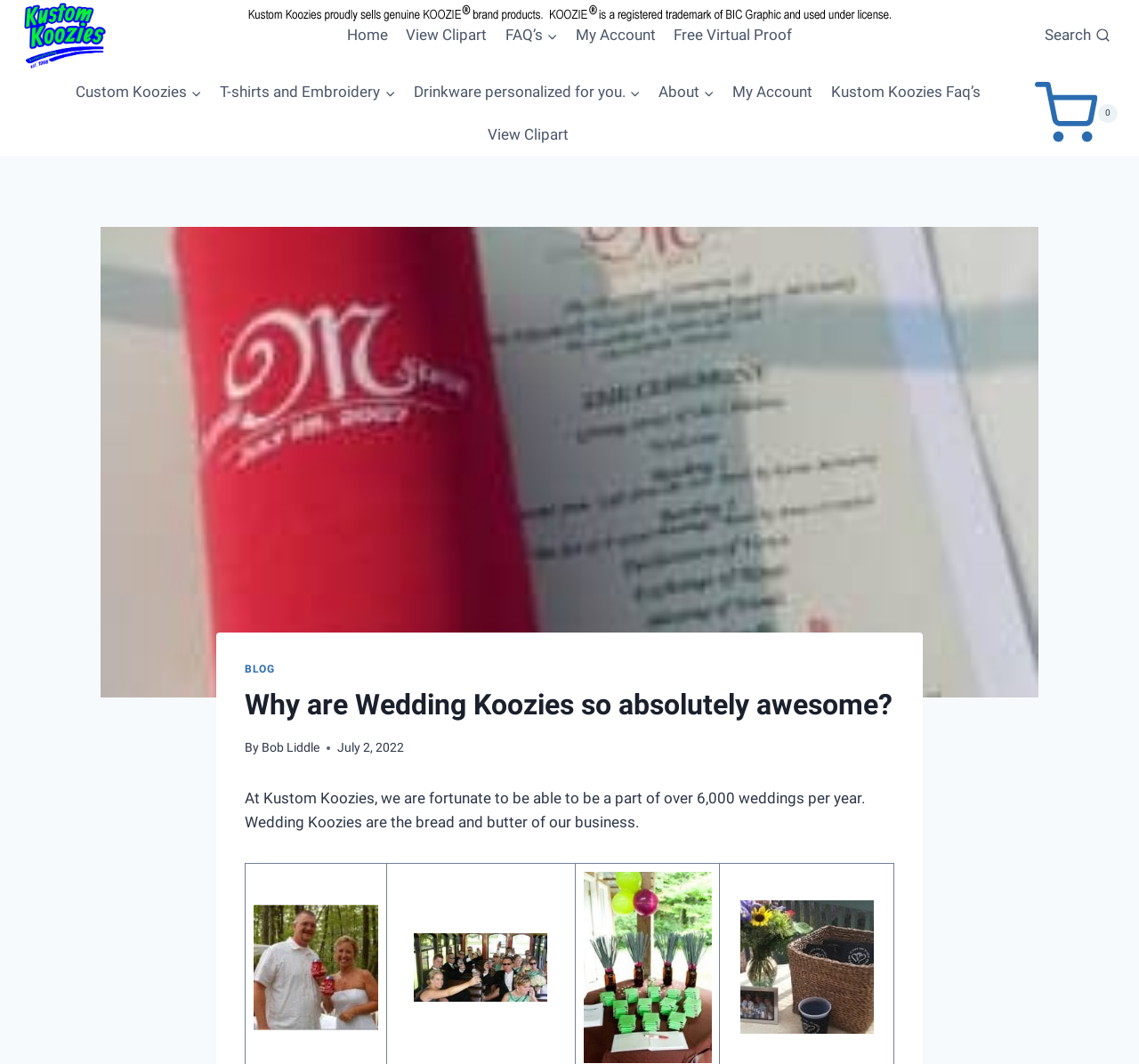Can you give a detailed response to the following question using the information from the image? What is the topic of the blog post on this webpage?

The blog post header 'Why are Wedding Koozies so absolutely awesome?' and the accompanying text suggest that the topic of the blog post is Wedding Koozies.